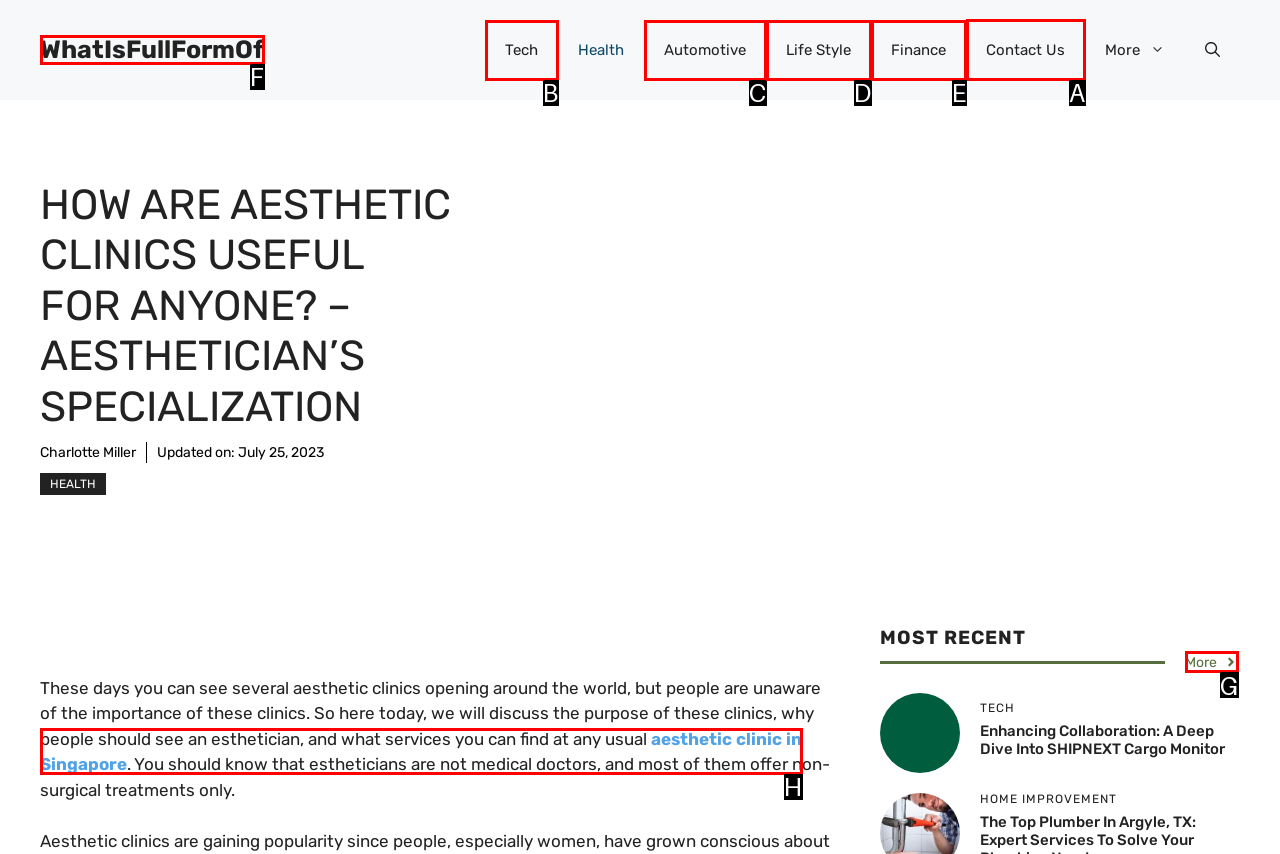Determine the letter of the UI element I should click on to complete the task: Open the 'Contact Us' page from the provided choices in the screenshot.

A